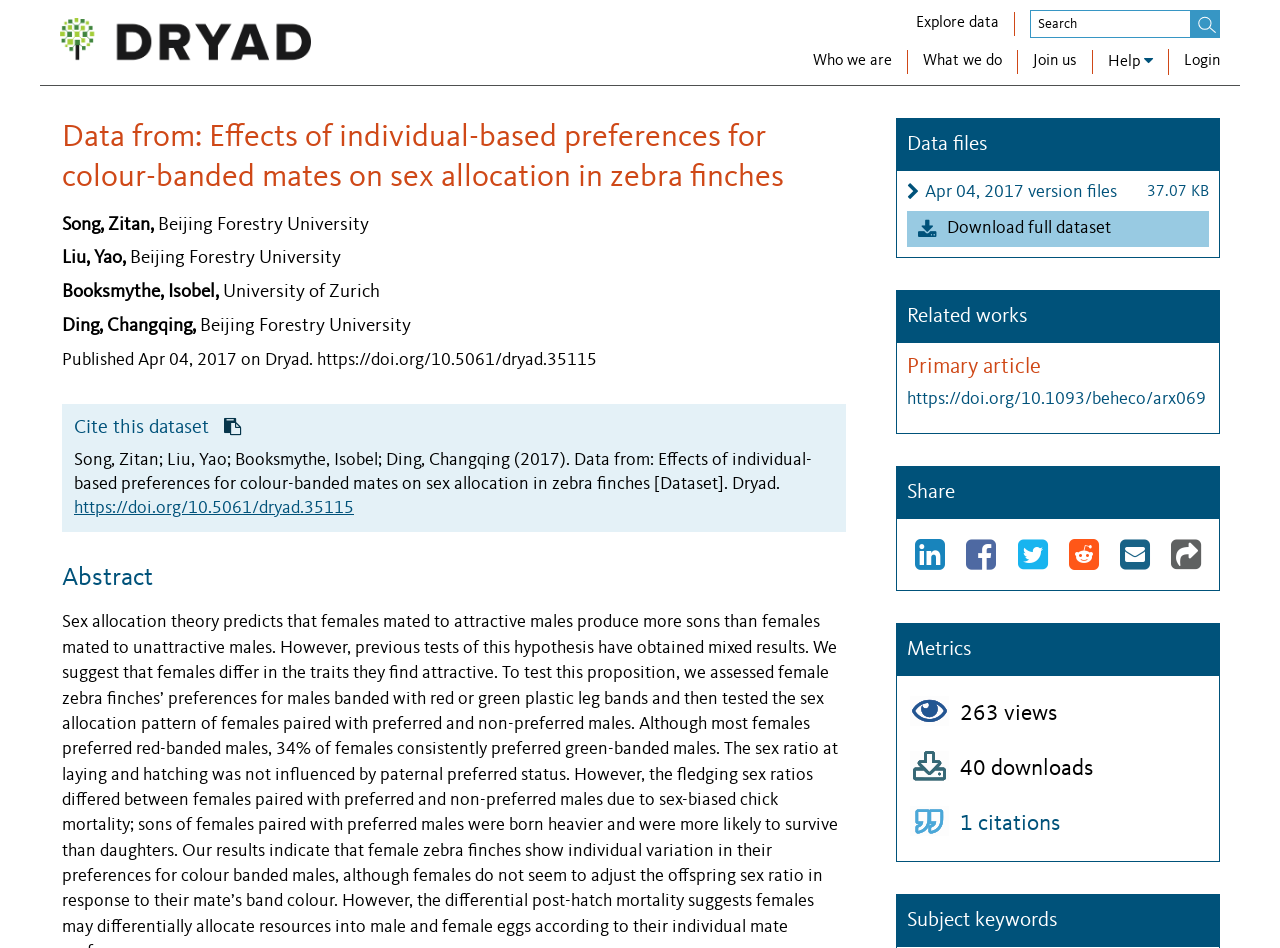Identify the bounding box of the UI element that matches this description: "Submit".

None